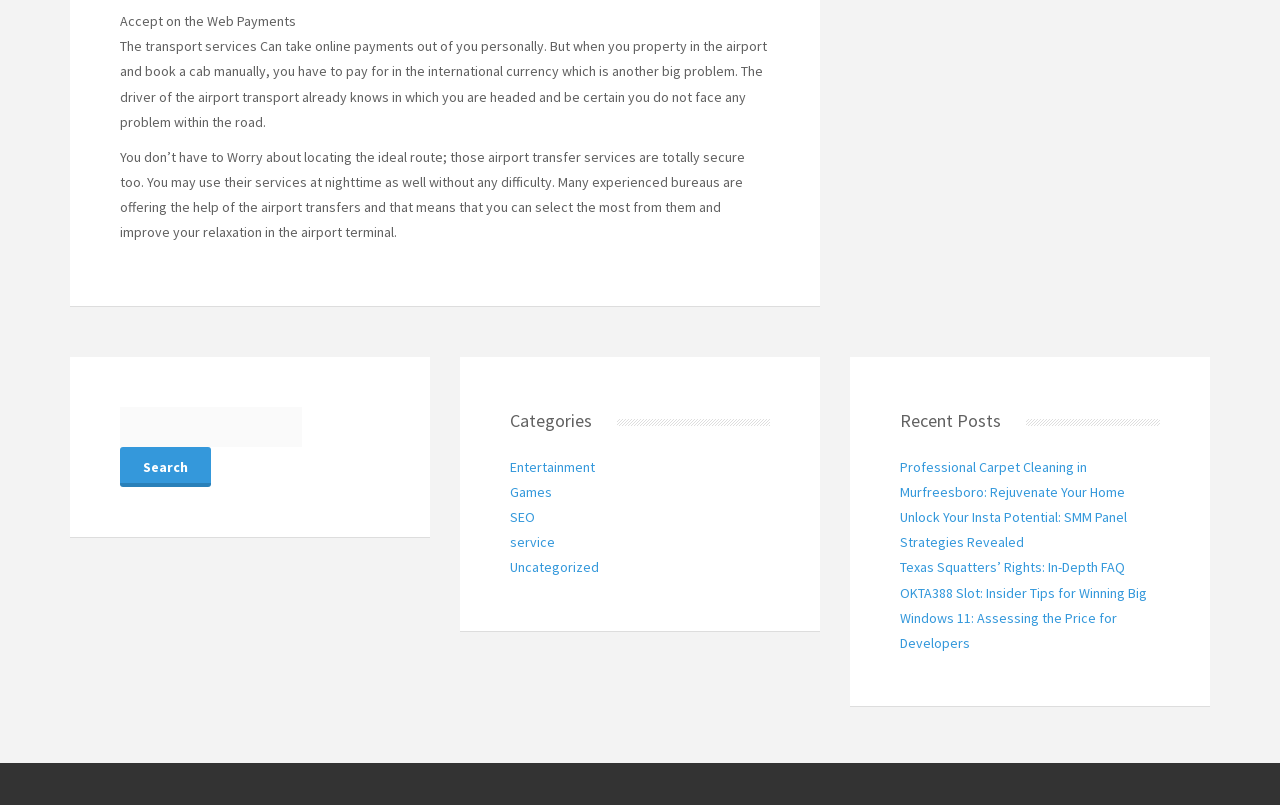How many recent posts are listed?
Please give a detailed and elaborate answer to the question based on the image.

The webpage lists 5 recent posts, including 'Professional Carpet Cleaning in Murfreesboro: Rejuvenate Your Home', 'Unlock Your Insta Potential: SMM Panel Strategies Revealed', 'Texas Squatters’ Rights: In-Depth FAQ', 'OKTA388 Slot: Insider Tips for Winning Big', and 'Windows 11: Assessing the Price for Developers'.